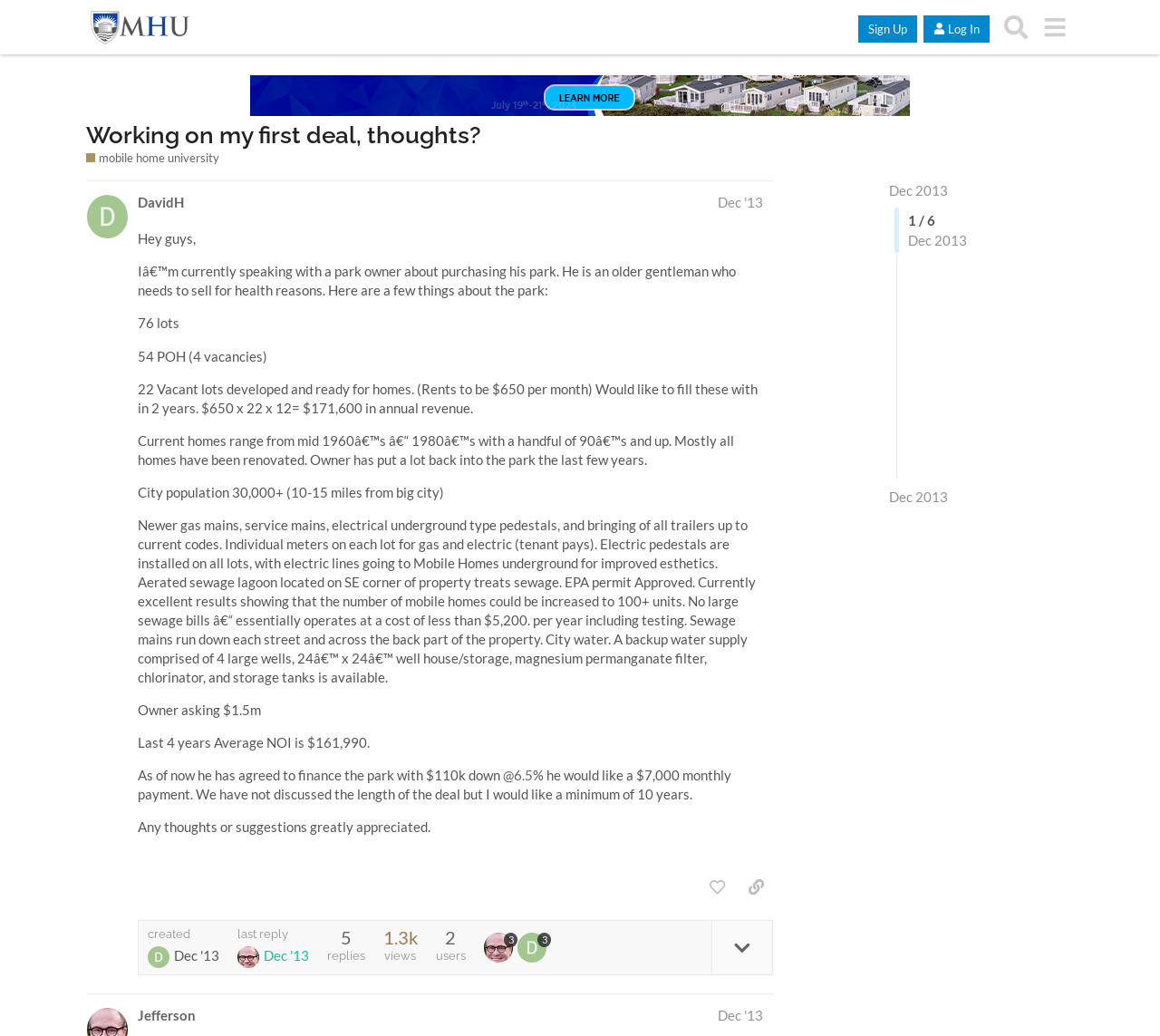Determine the bounding box coordinates of the target area to click to execute the following instruction: "Sign up."

[0.74, 0.014, 0.791, 0.041]